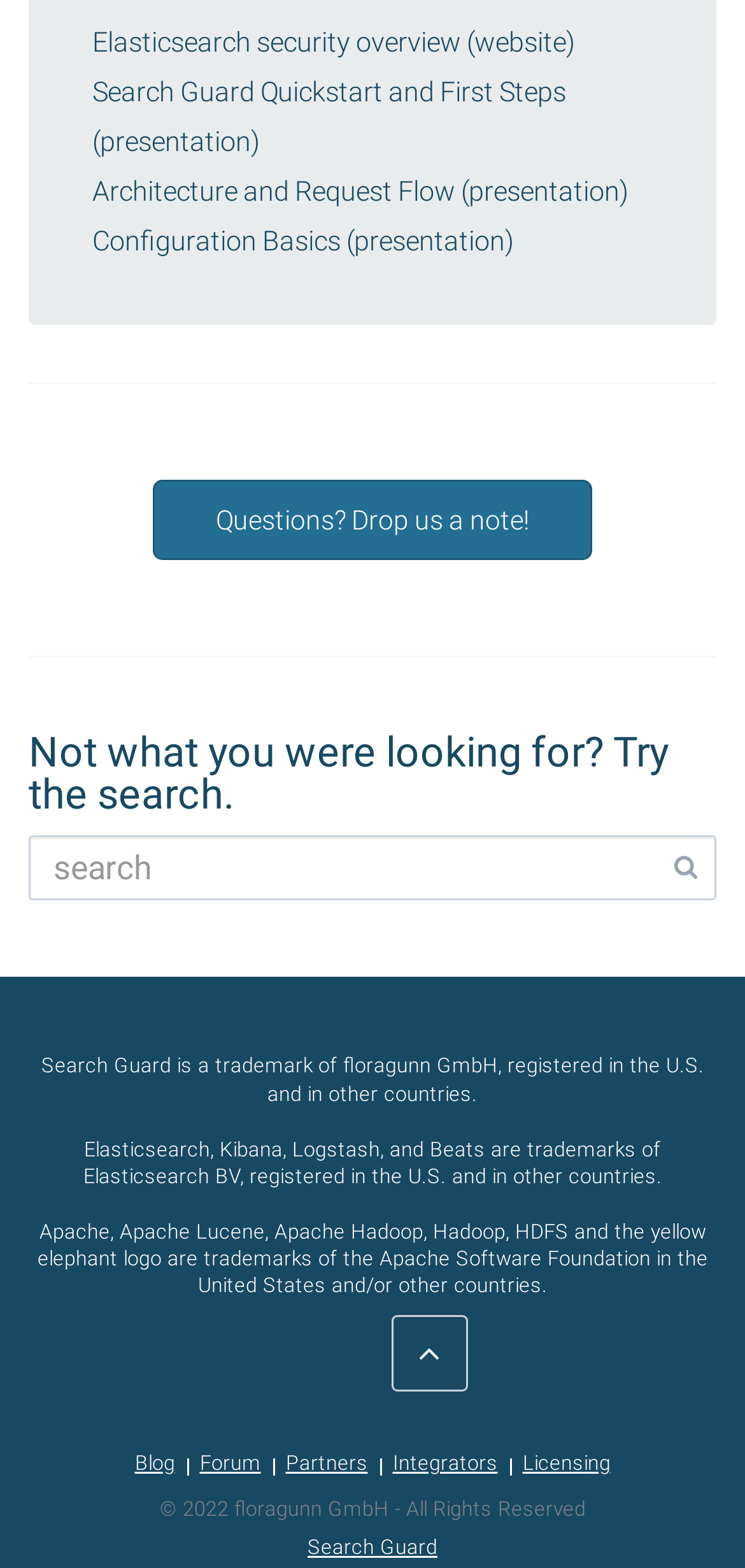Provide a one-word or short-phrase answer to the question:
How many links are there in the footer?

6